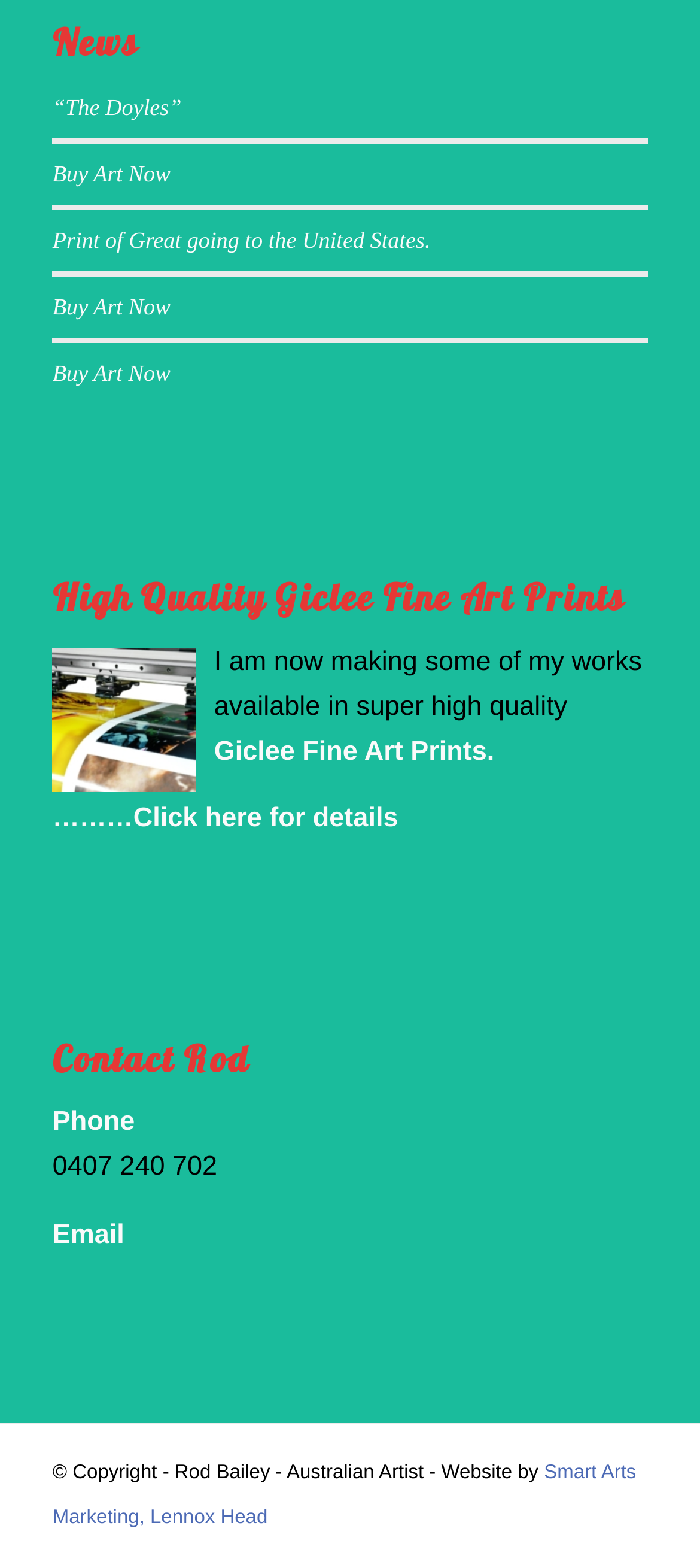Provide your answer in a single word or phrase: 
What is the artist's name?

Rod Bailey